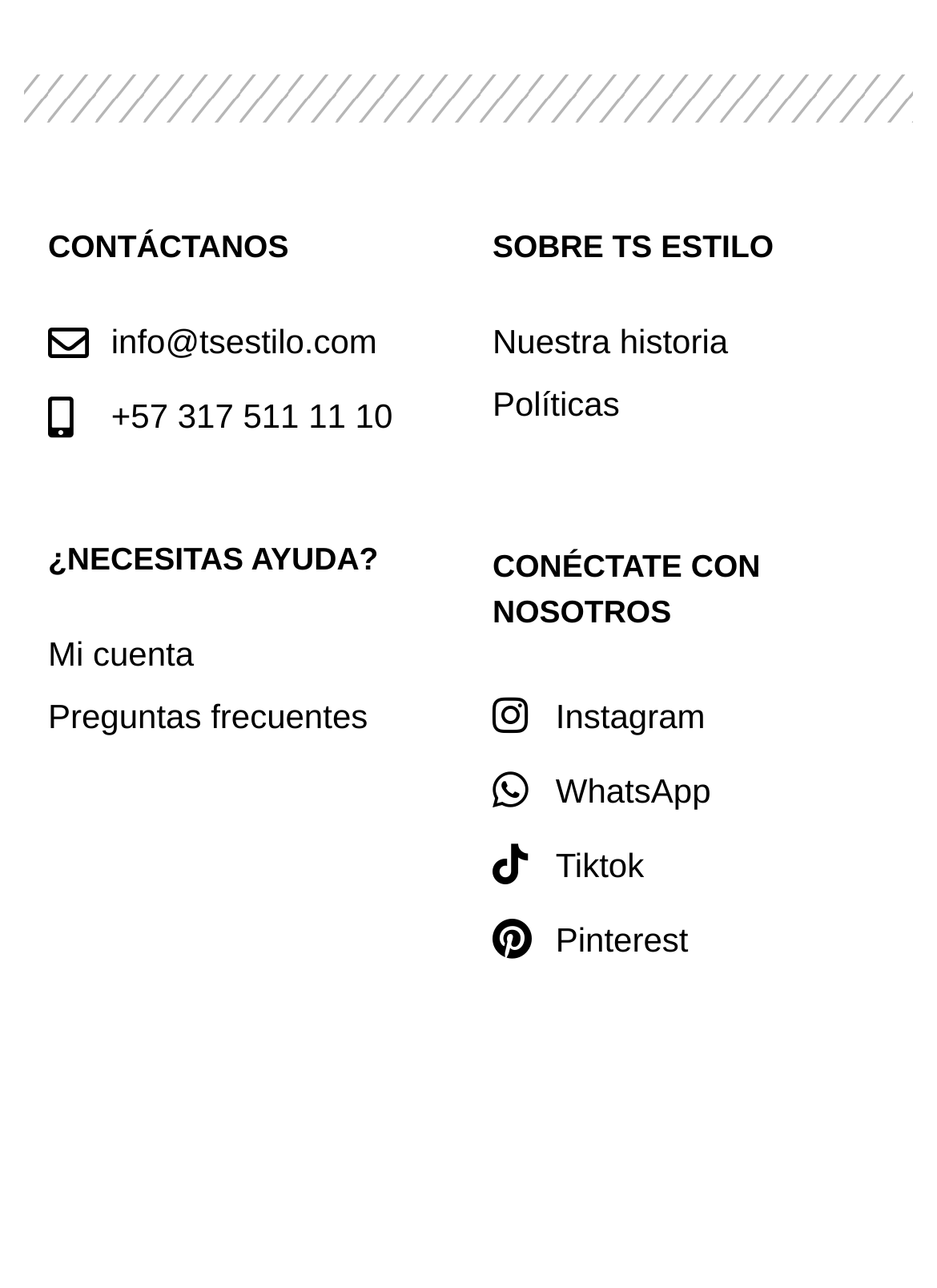Determine the bounding box coordinates of the clickable region to execute the instruction: "View December 2021". The coordinates should be four float numbers between 0 and 1, denoted as [left, top, right, bottom].

None